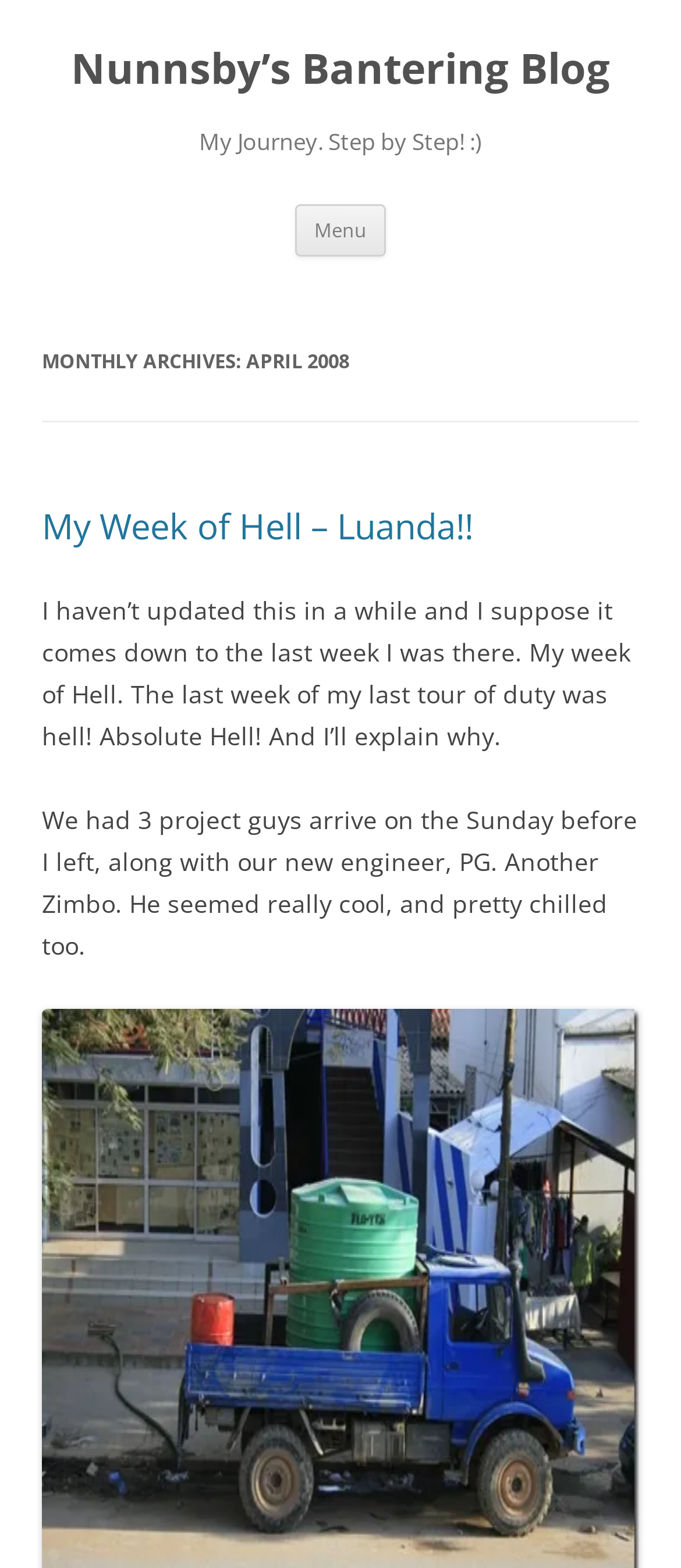Bounding box coordinates should be in the format (top-left x, top-left y, bottom-right x, bottom-right y) and all values should be floating point numbers between 0 and 1. Determine the bounding box coordinate for the UI element described as: Nunnsby’s Bantering Blog

[0.104, 0.027, 0.896, 0.061]